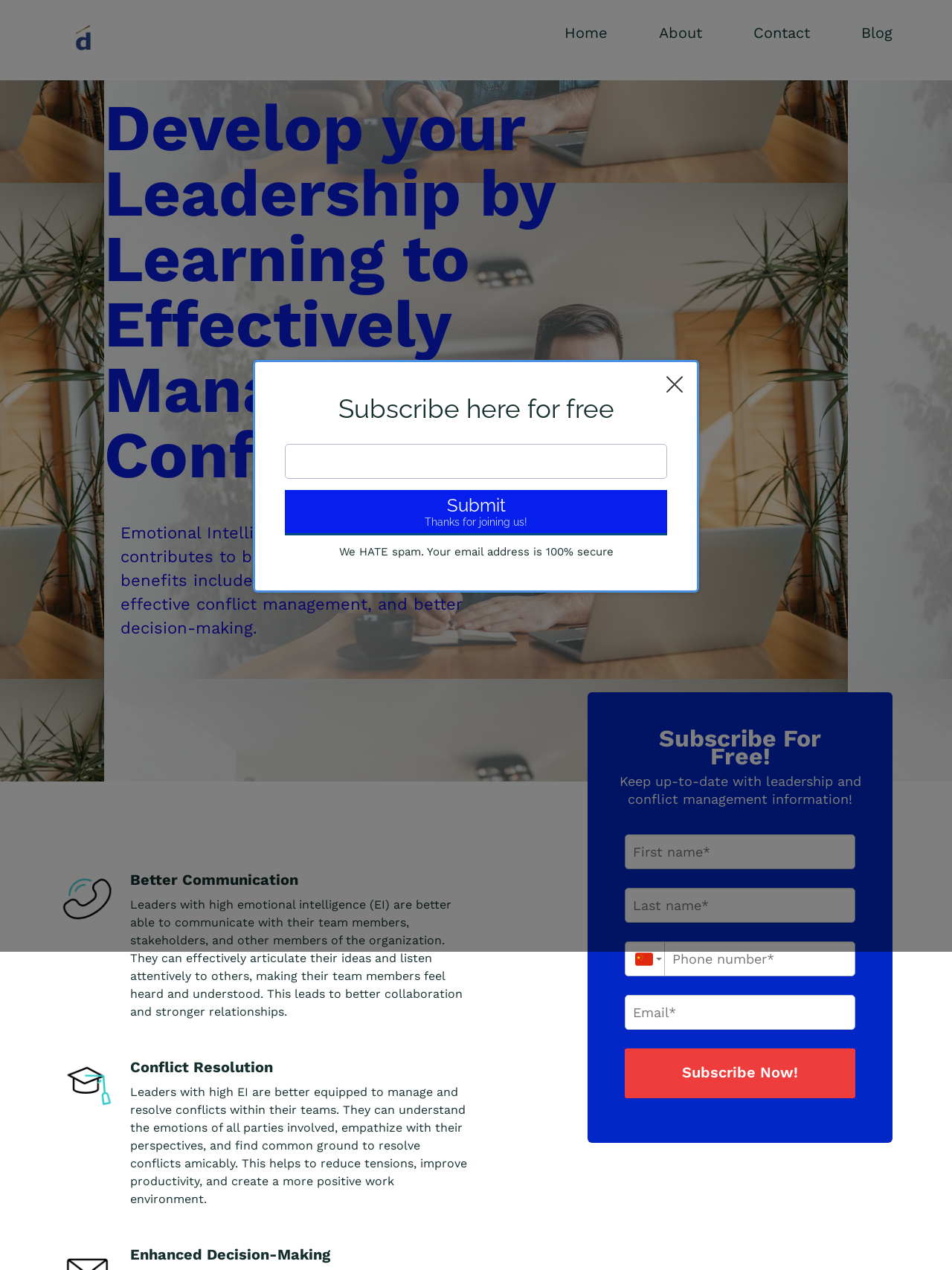Find and provide the bounding box coordinates for the UI element described with: "About".

[0.692, 0.02, 0.738, 0.032]